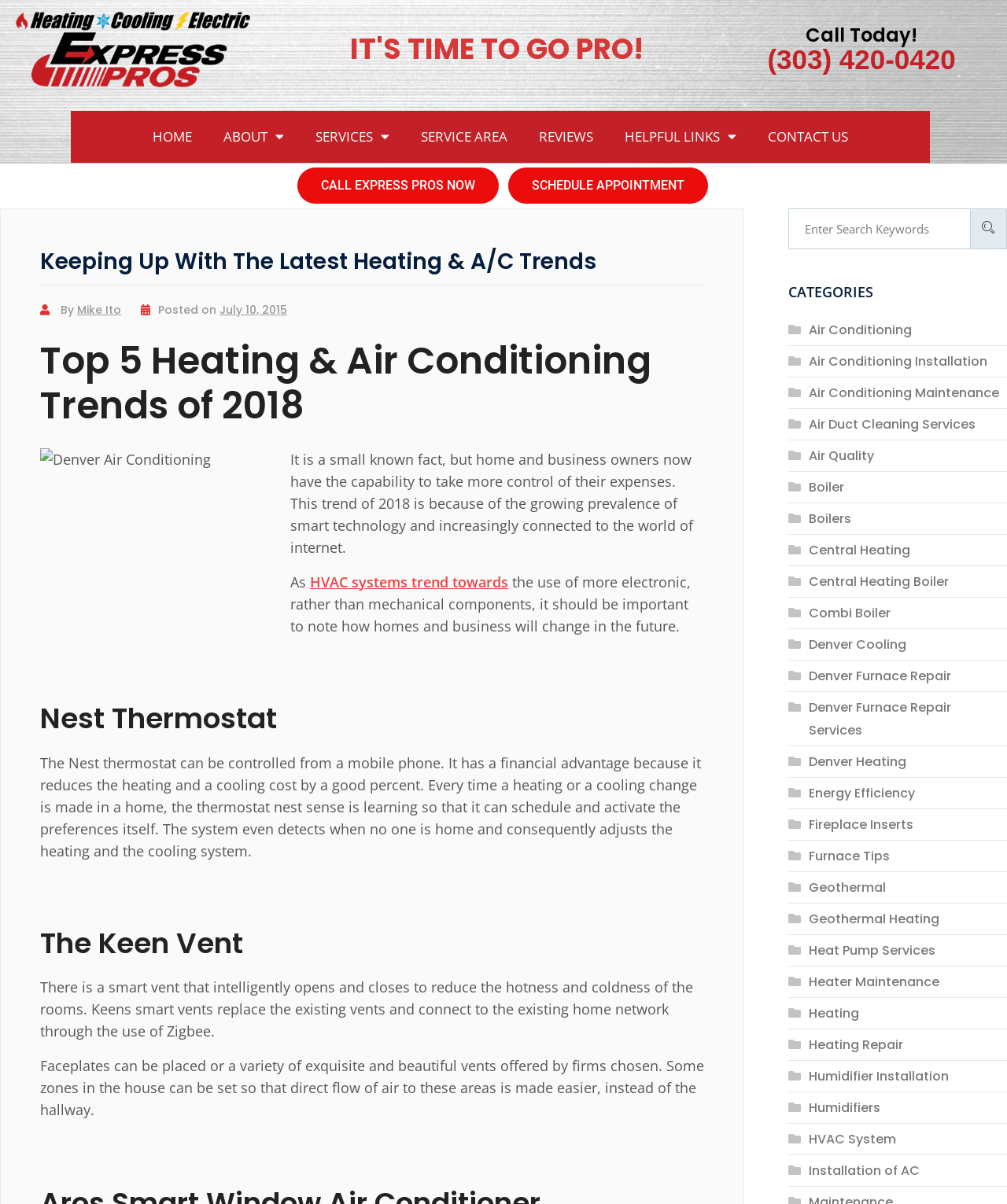Identify the bounding box coordinates of the clickable section necessary to follow the following instruction: "Search for keywords". The coordinates should be presented as four float numbers from 0 to 1, i.e., [left, top, right, bottom].

[0.783, 0.173, 1.0, 0.207]